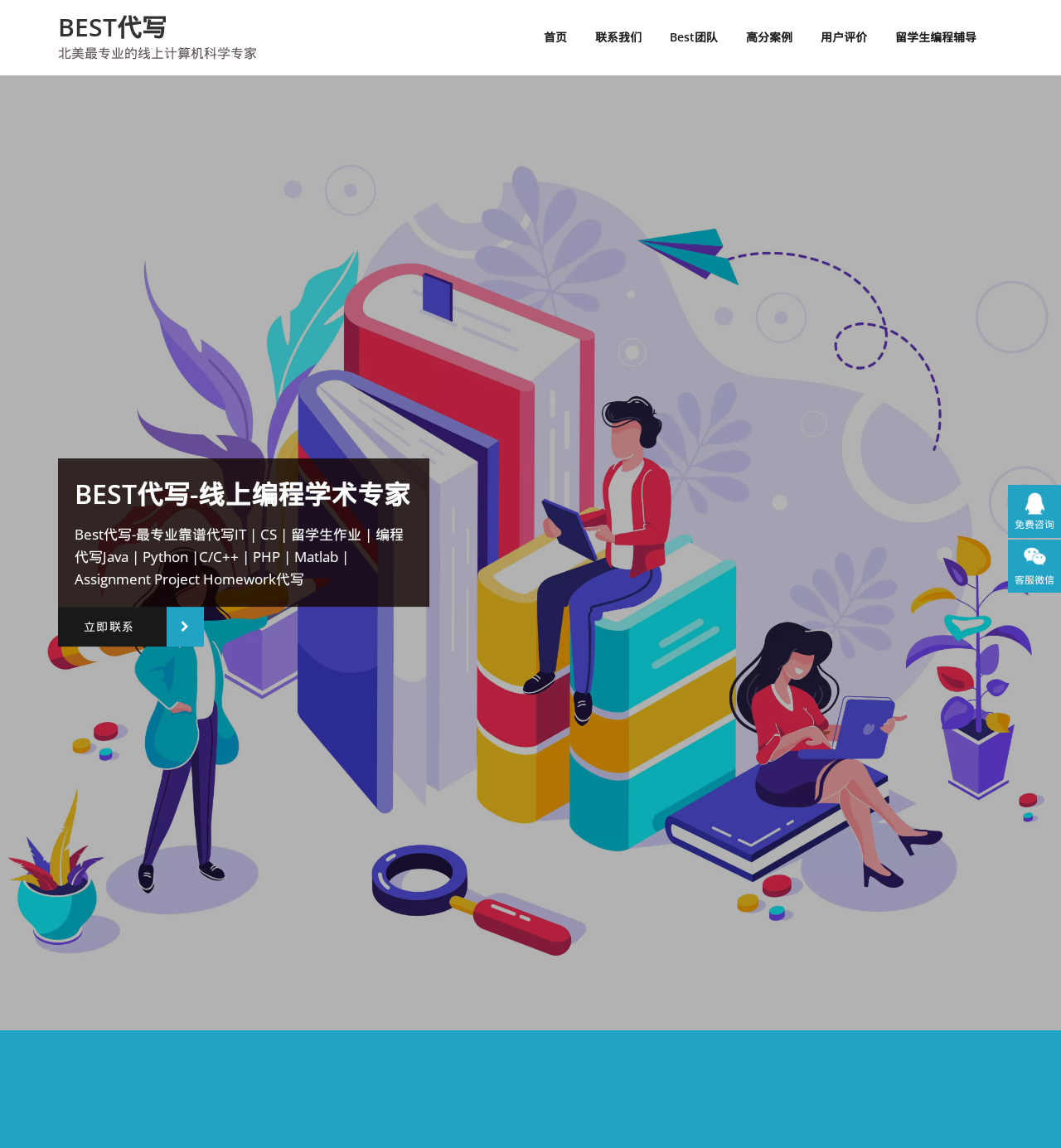Please look at the image and answer the question with a detailed explanation: What is the name of the website?

The name of the website can be found in the heading element with bounding box coordinates [0.055, 0.009, 0.242, 0.038], which is 'BEST代写'.